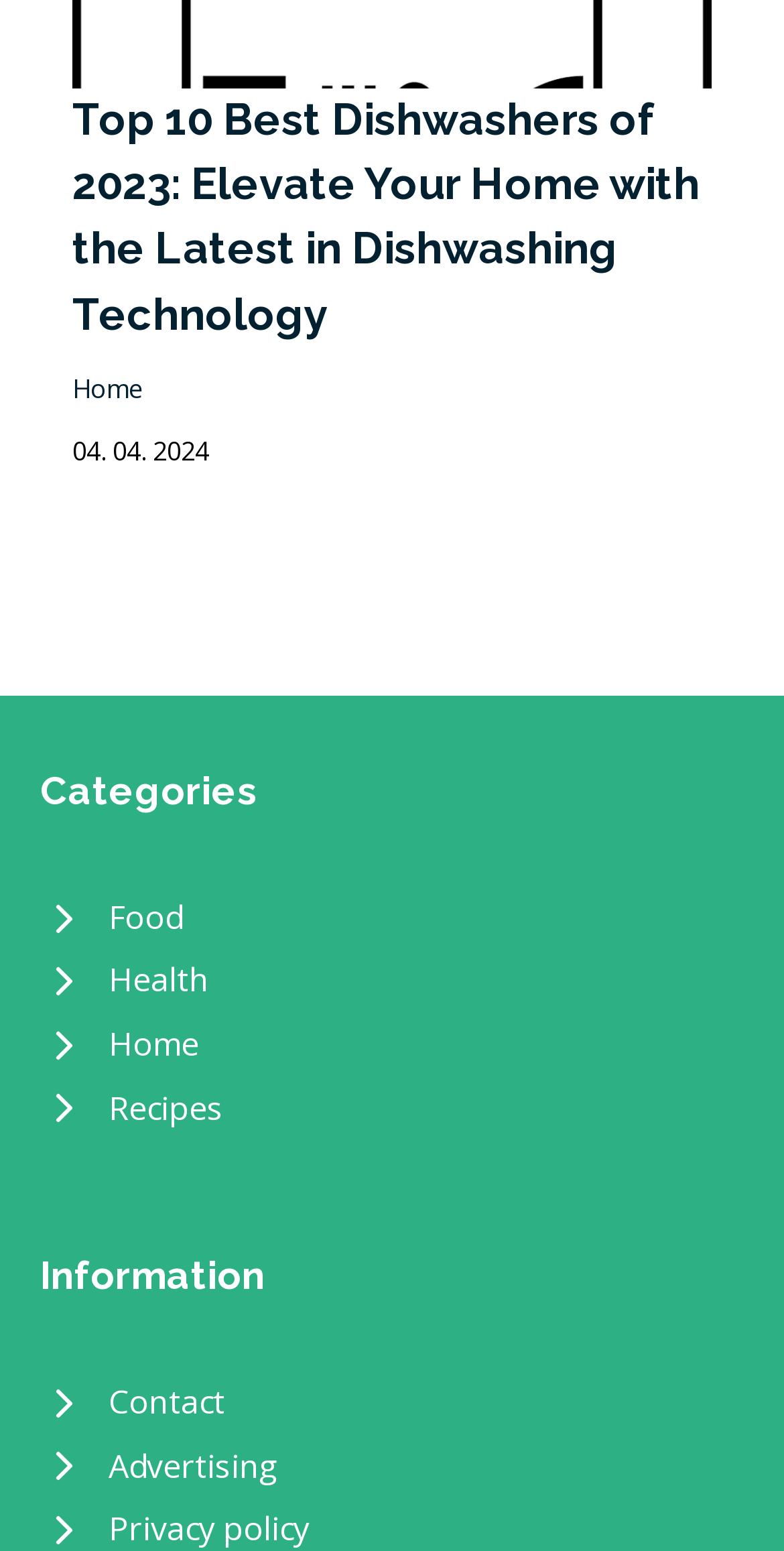Respond to the following question with a brief word or phrase:
How many categories are listed on the webpage?

4